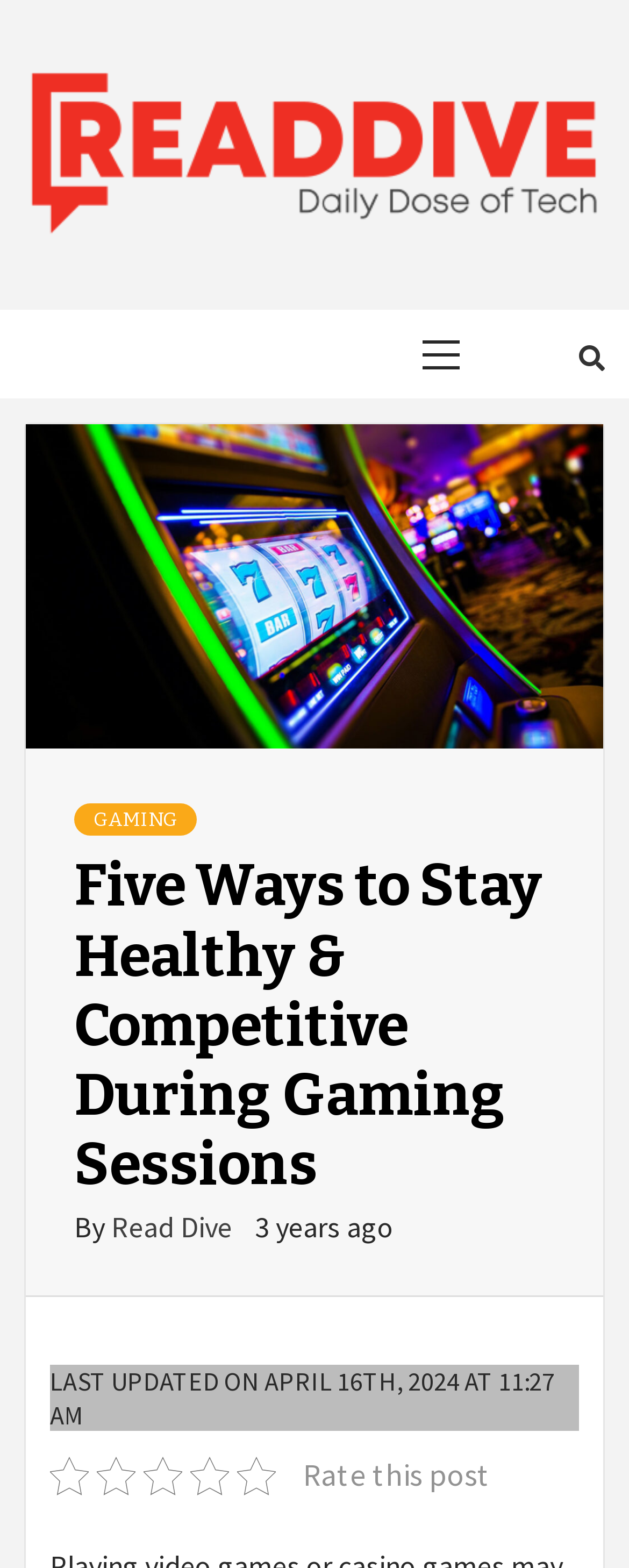With reference to the image, please provide a detailed answer to the following question: When was the article last updated?

The last updated time of the article can be determined by looking at the text 'LAST UPDATED ON APRIL 16TH, 2024 AT 11:27 AM' which is displayed at the bottom of the webpage, indicating when the article was last updated.